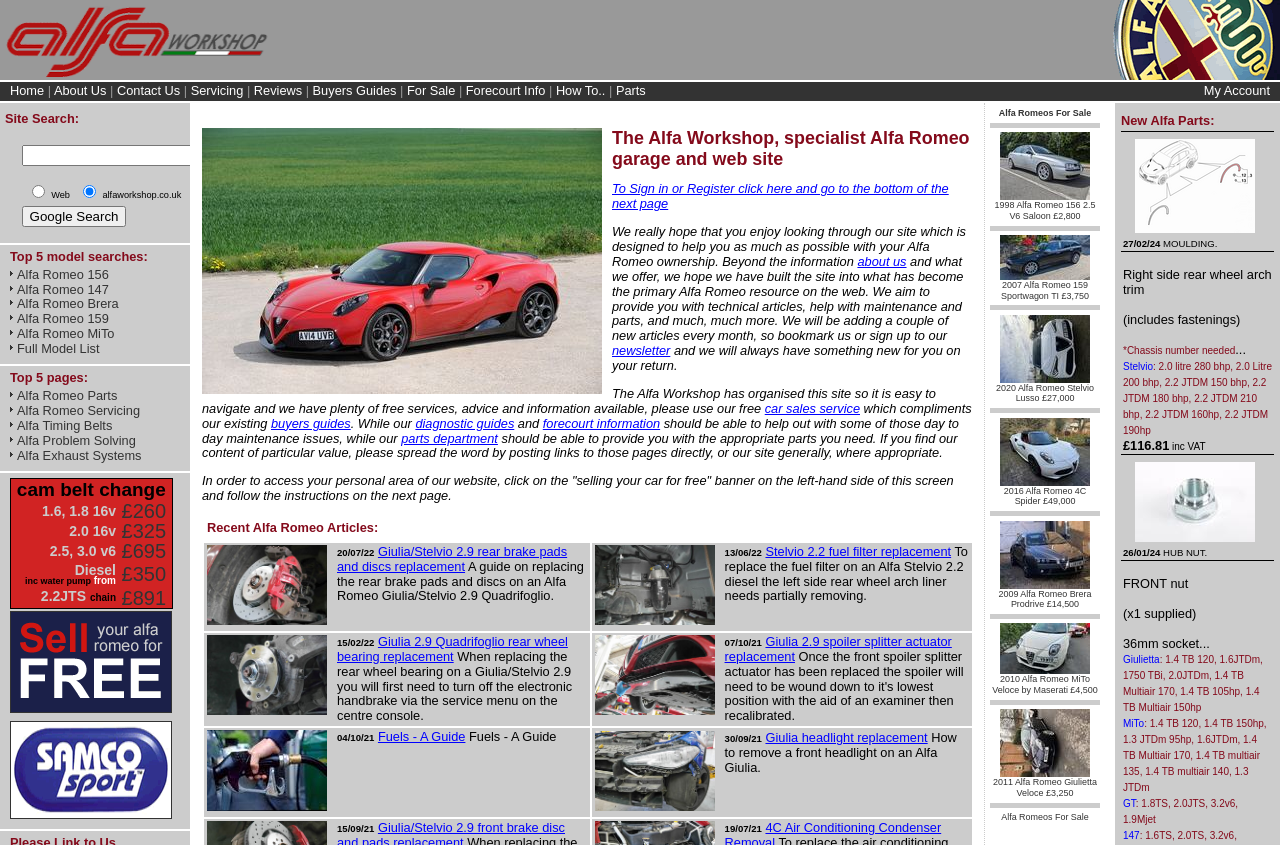What is the logo of this website?
Provide a one-word or short-phrase answer based on the image.

Alfa Workshop Logo